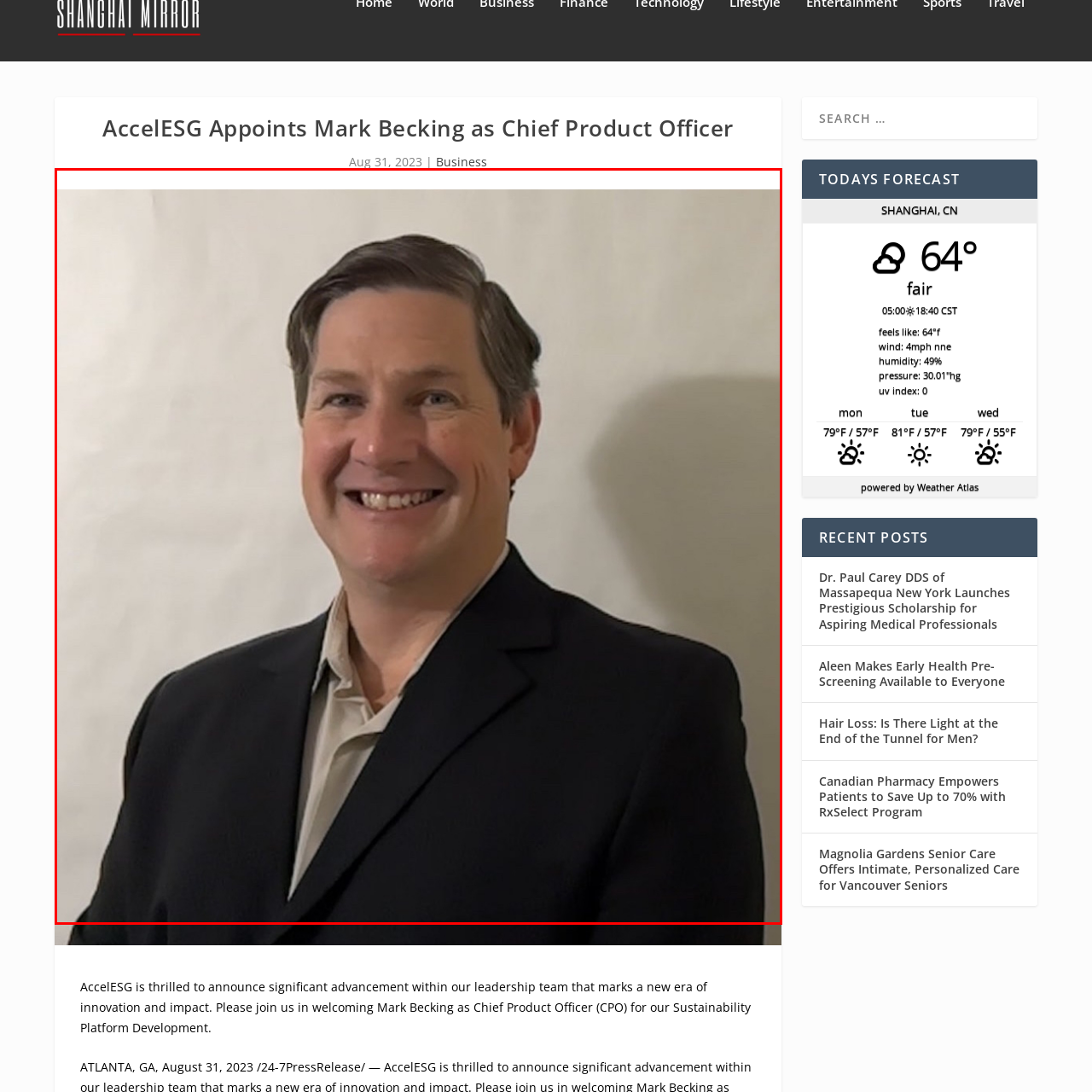Generate a comprehensive caption for the image section marked by the red box.

The image features a professional-looking individual with a warm smile, dressed in a black blazer over a light-colored shirt. This portrait captures the subject against a neutral, softly lit background, enhancing their approachable demeanor. This kind of image is commonly used in professional announcements or introductions, likely reflecting leadership attributes, particularly in connection with the recent appointment of Mark Becking as Chief Product Officer at AccelESG, emphasizing a narrative of innovation and advancement in the organization.